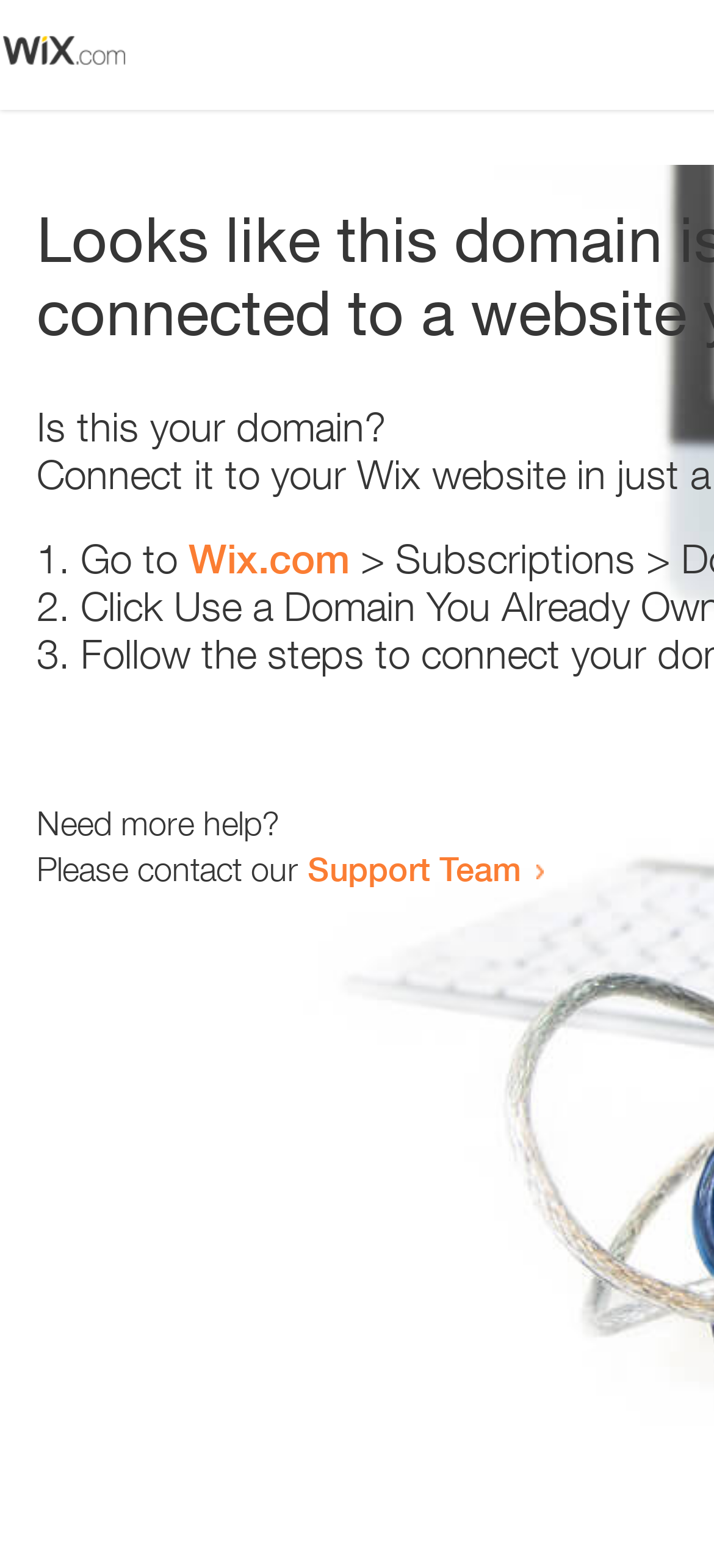How many steps are provided to resolve the issue?
Please provide an in-depth and detailed response to the question.

The webpage provides a list of steps to resolve the issue, marked as '1.', '2.', and '3.'.